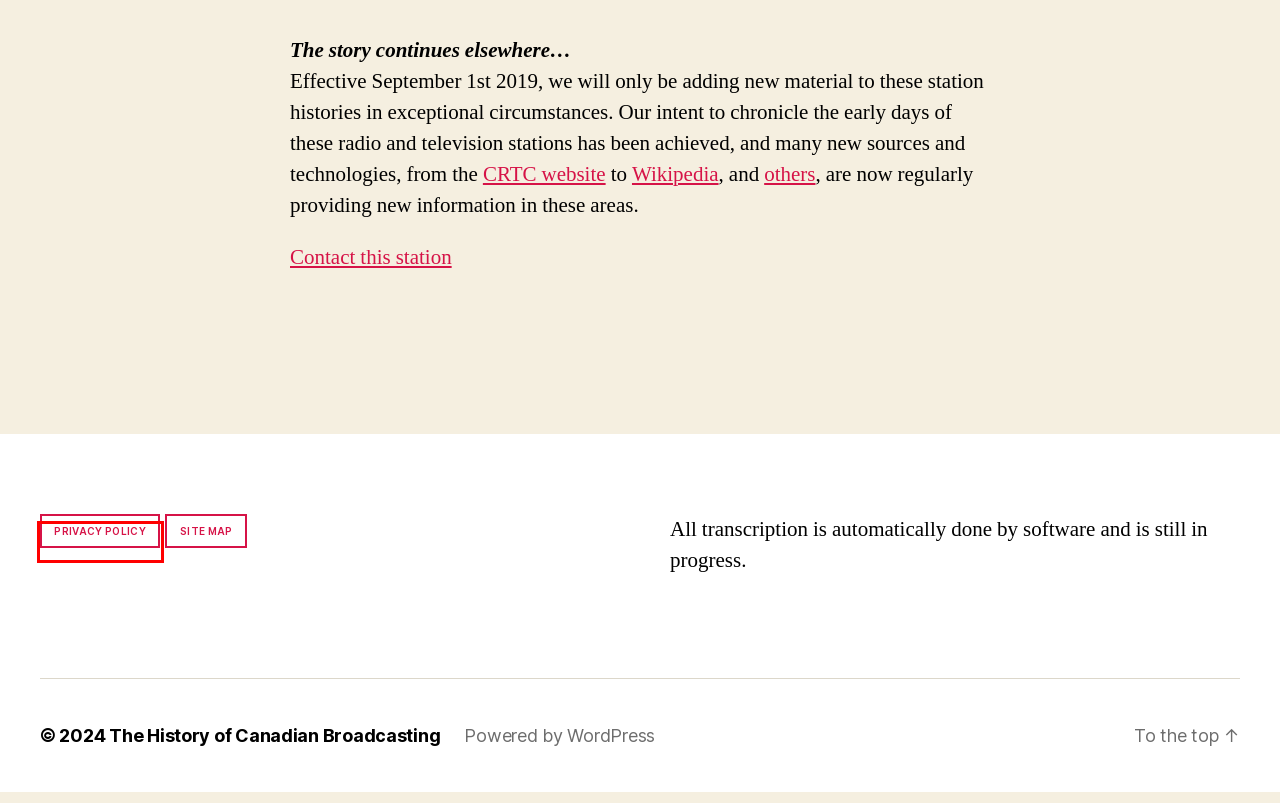You are looking at a screenshot of a webpage with a red bounding box around an element. Determine the best matching webpage description for the new webpage resulting from clicking the element in the red bounding box. Here are the descriptions:
A. Privacy Policy – The History of Canadian Broadcasting
B. Personalities – The History of Canadian Broadcasting
C. Contact a station – The History of Canadian Broadcasting
D. Site Map – The History of Canadian Broadcasting
E. Radio Other – The History of Canadian Broadcasting
F. Blog Tool, Publishing Platform, and CMS | WordPress.org English (Canada)
G. Canadian Radio-television and Telecommunications Commission | CRTC
H. Radio Networks – The History of Canadian Broadcasting

A